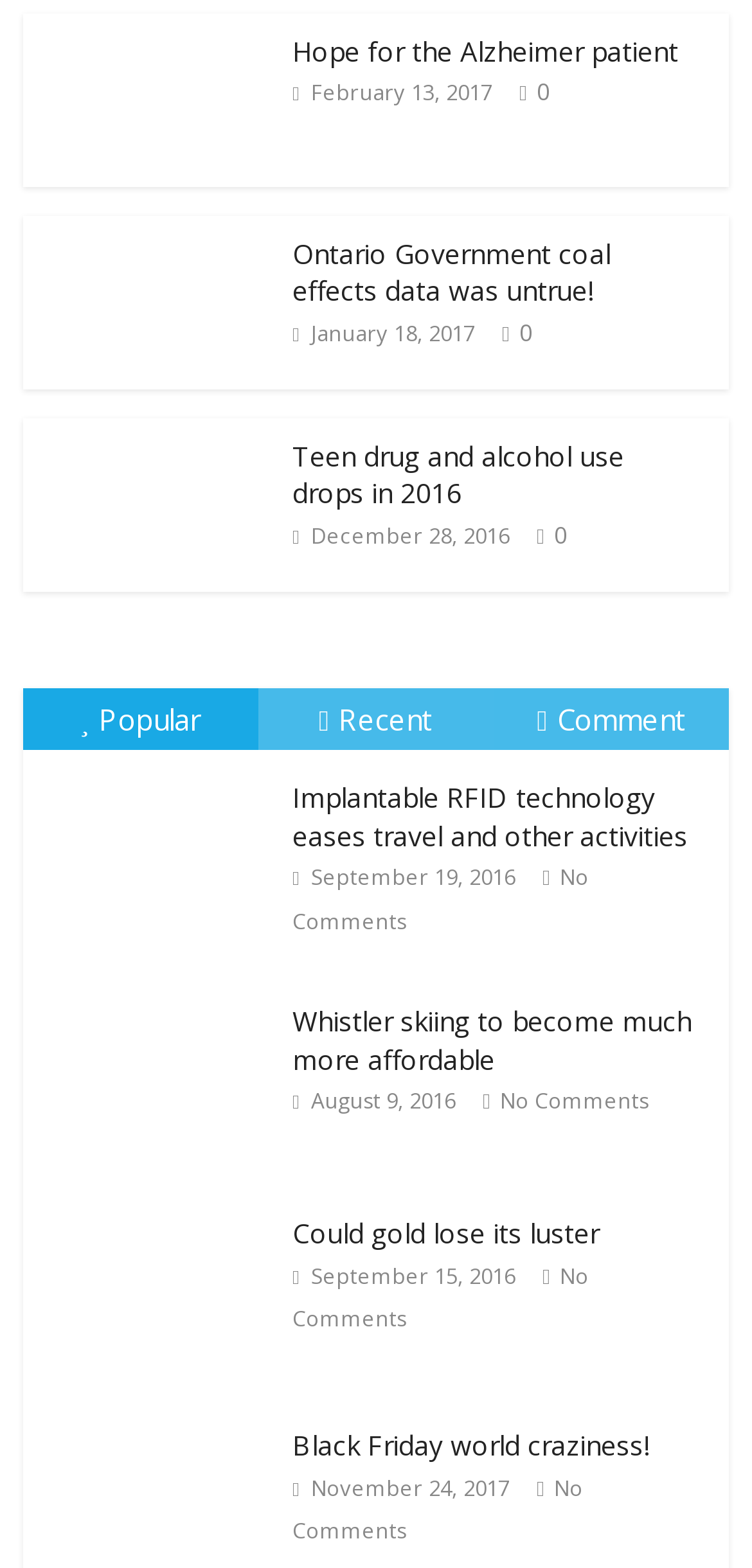Please find and report the bounding box coordinates of the element to click in order to perform the following action: "Sort by Popular". The coordinates should be expressed as four float numbers between 0 and 1, in the format [left, top, right, bottom].

[0.106, 0.446, 0.267, 0.471]